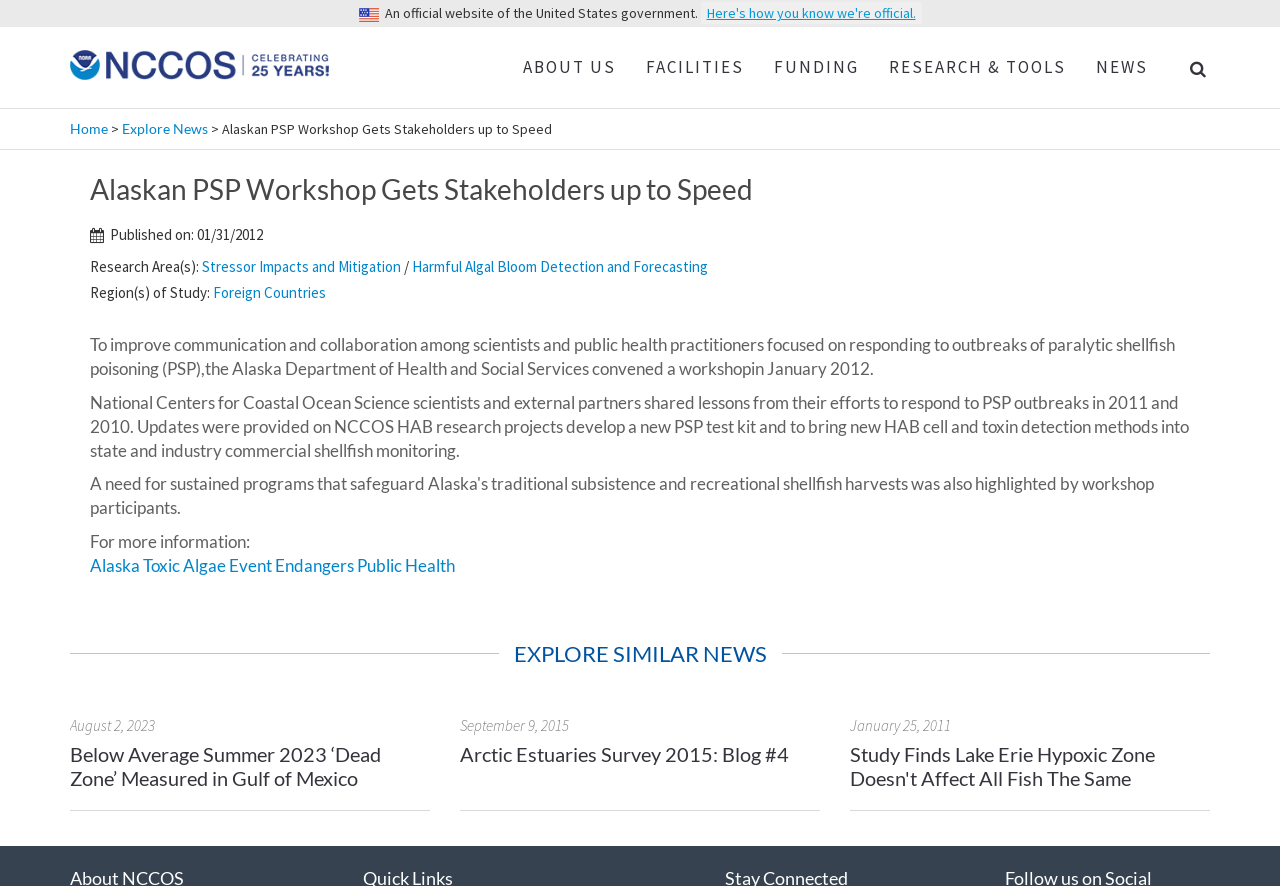Using the format (top-left x, top-left y, bottom-right x, bottom-right y), provide the bounding box coordinates for the described UI element. All values should be floating point numbers between 0 and 1: Foreign Countries

[0.166, 0.319, 0.255, 0.341]